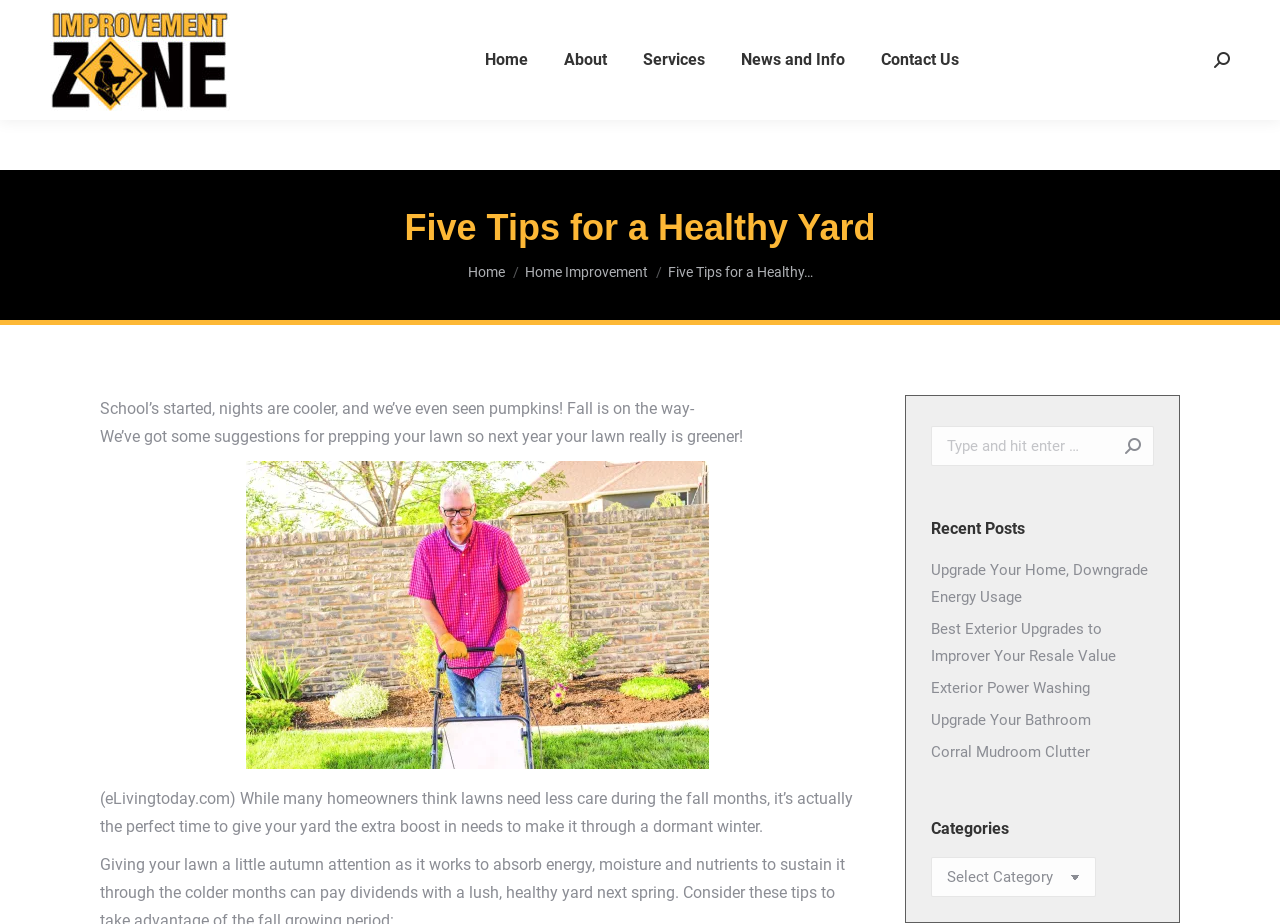Extract the main title from the webpage and generate its text.

Five Tips for a Healthy Yard